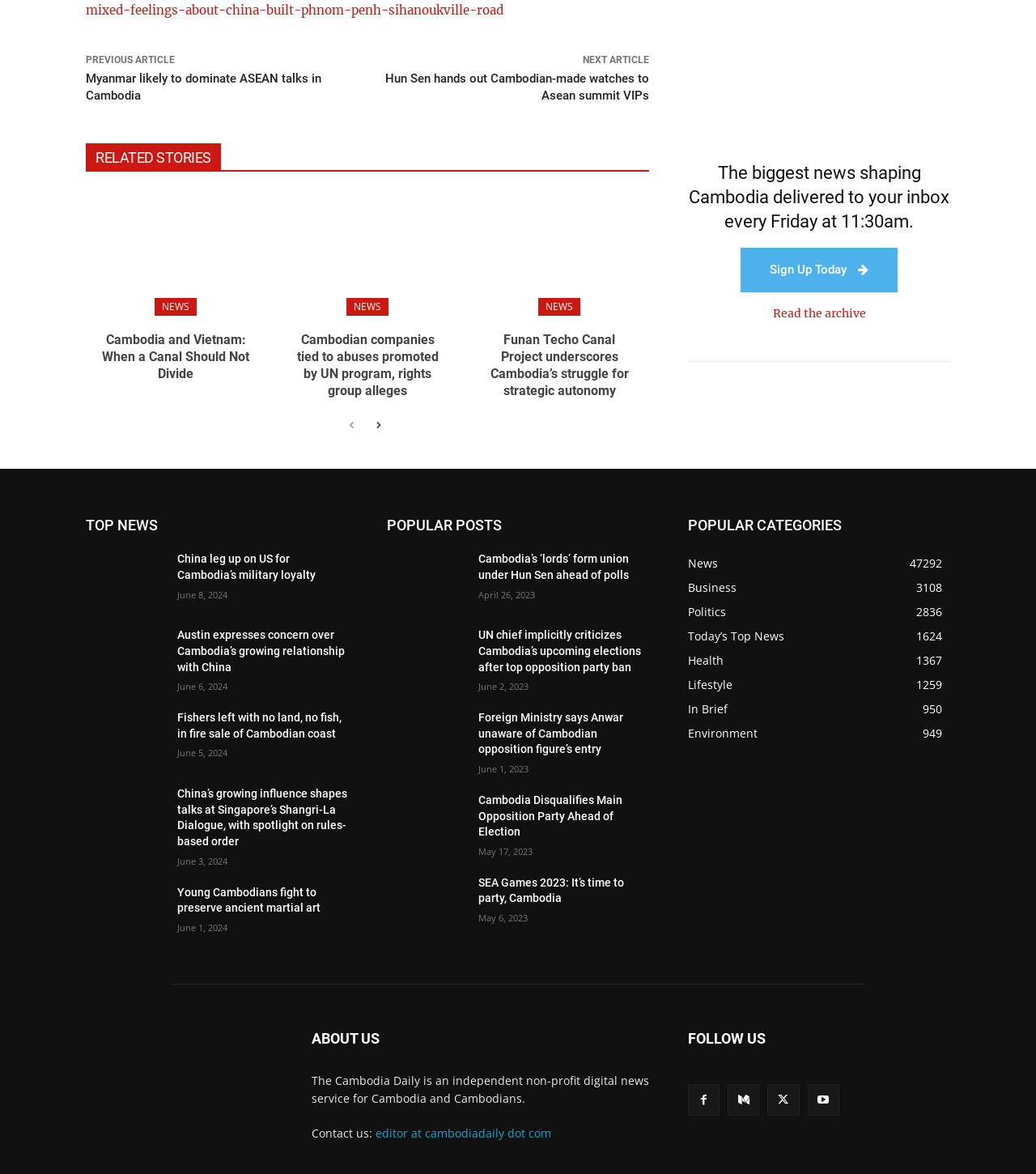Locate the bounding box coordinates of the clickable part needed for the task: "View the 'RELATED STORIES'".

[0.083, 0.122, 0.627, 0.146]